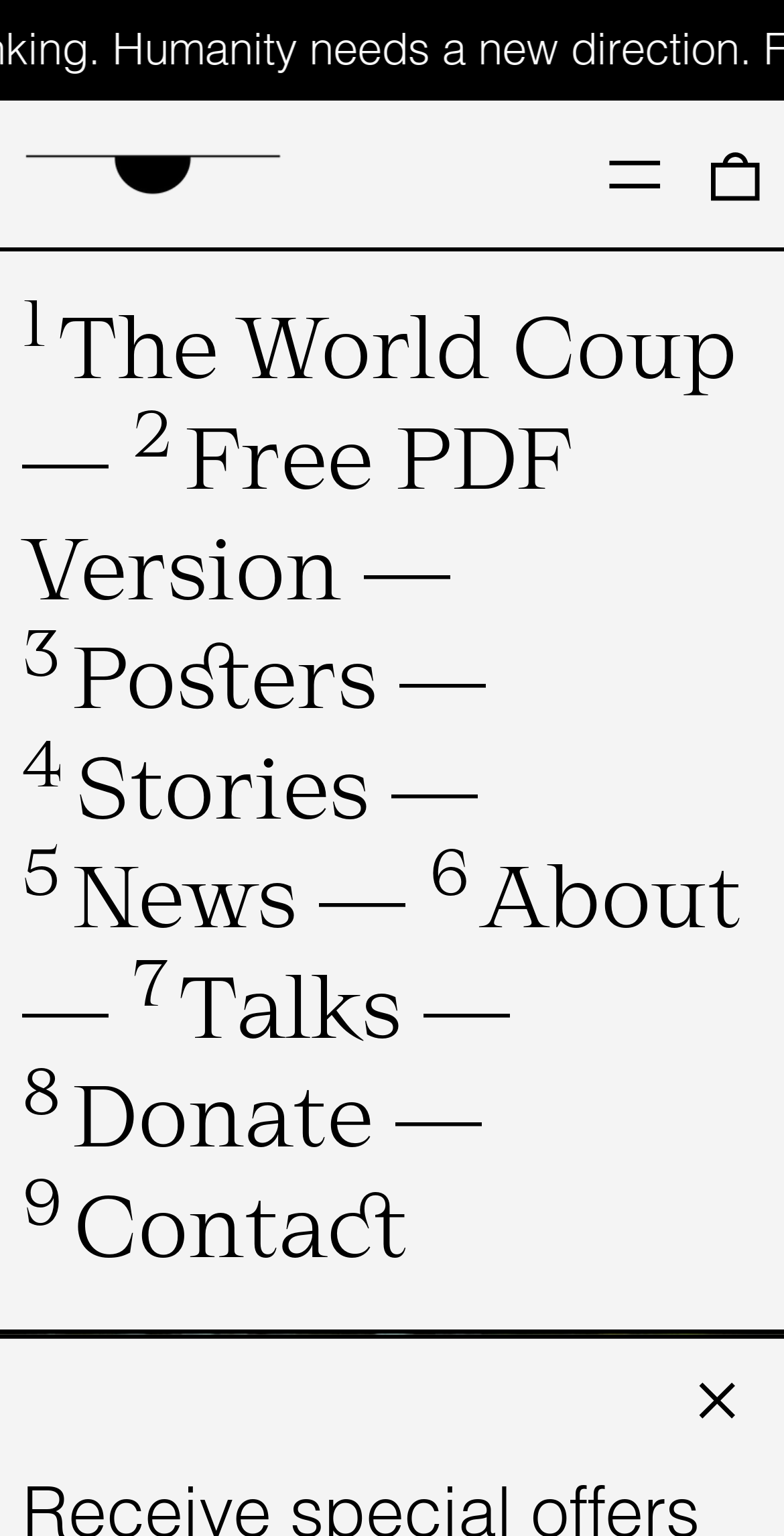Locate the bounding box coordinates of the item that should be clicked to fulfill the instruction: "Subscribe to the newsletter".

[0.028, 0.796, 0.351, 0.841]